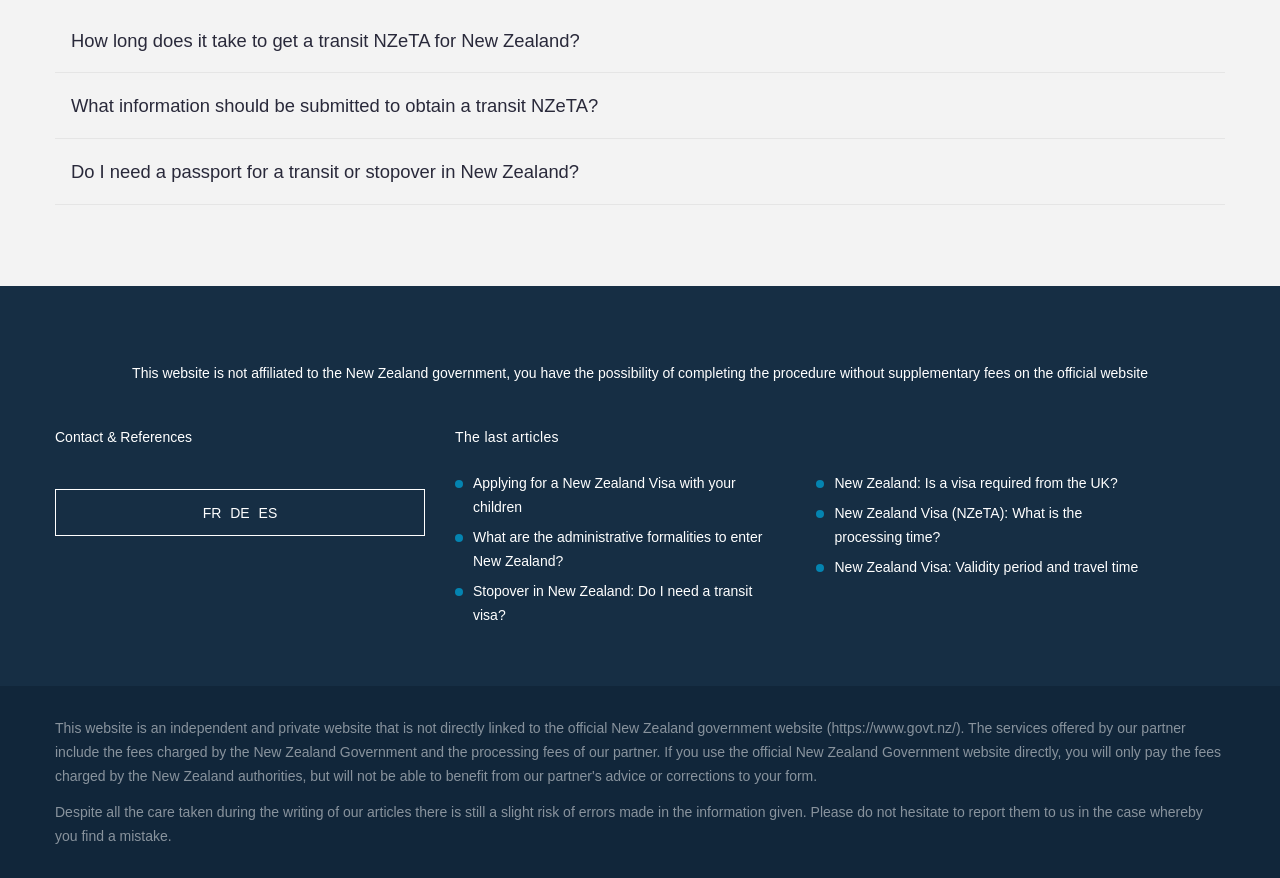Give a one-word or short phrase answer to this question: 
How long does it take to get a transit NZeTA?

Few hours to 72 hours